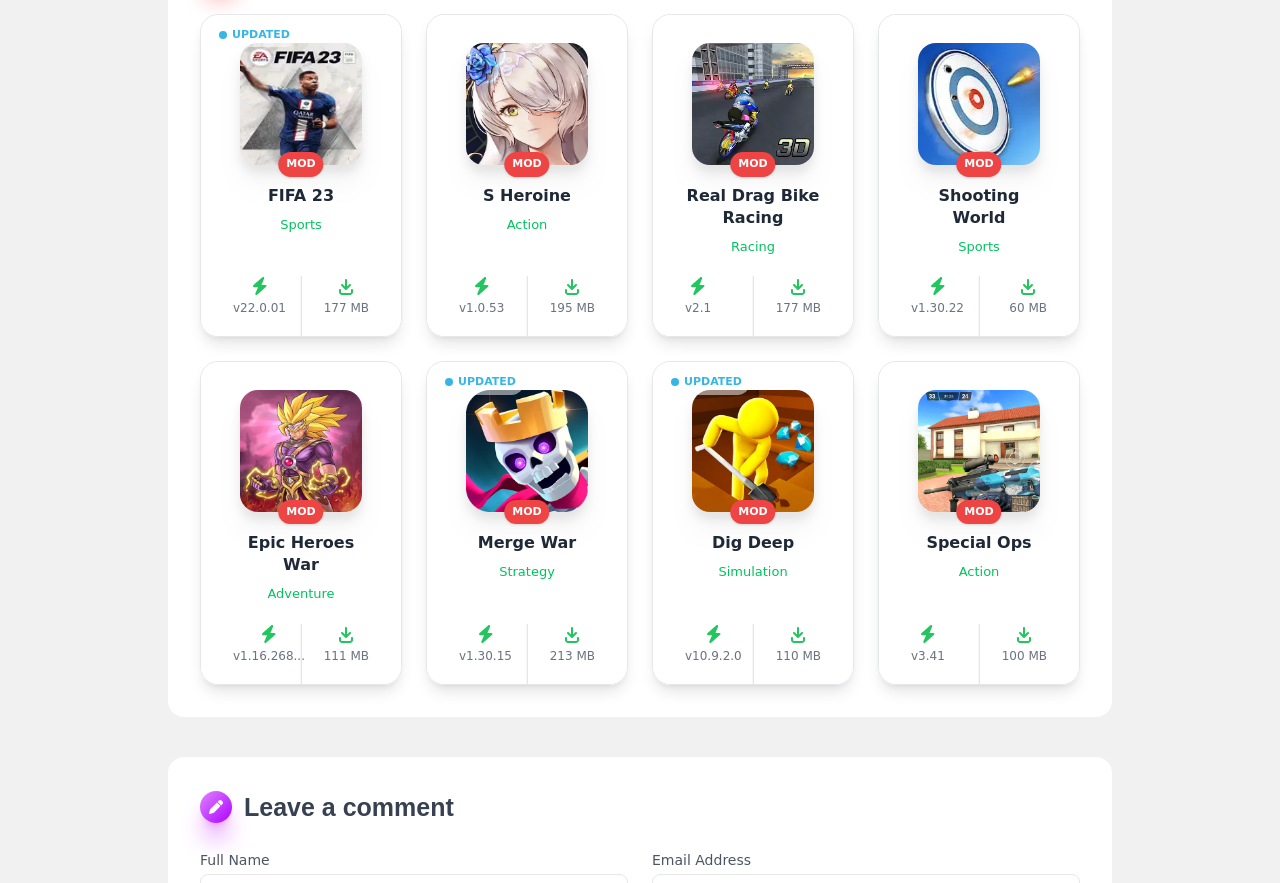Identify the bounding box coordinates of the clickable region required to complete the instruction: "View details of Real Drag Bike Racing". The coordinates should be given as four float numbers within the range of 0 and 1, i.e., [left, top, right, bottom].

[0.536, 0.21, 0.64, 0.257]